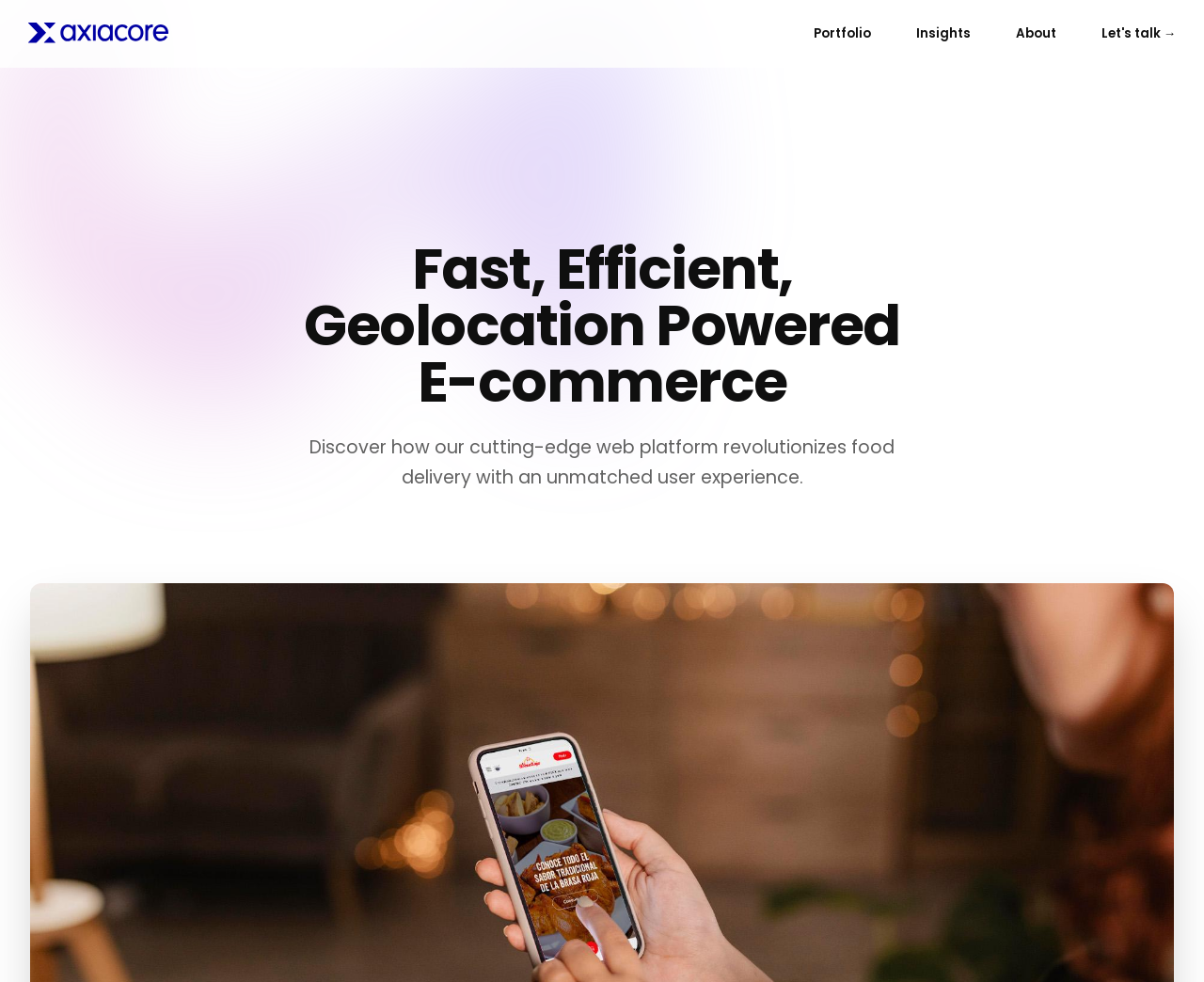Describe every aspect of the webpage in a detailed manner.

The webpage is about Axiacore Digital Consulting, a company that specializes in e-commerce solutions. At the top of the page, there is a navigation menu labeled "Global" that spans the entire width of the page. Within this menu, there are five links: "home", "portfolio", "insights", "about", and "contact", which are evenly spaced and aligned horizontally. The "home" link has an accompanying image.

Below the navigation menu, there is a prominent heading that reads "Fast, Efficient, Geolocation Powered E-commerce", which takes up a significant portion of the page. Underneath this heading, there is a paragraph of text that summarizes the company's mission, stating that their cutting-edge web platform revolutionizes food delivery with an unmatched user experience.

Overall, the webpage has a clean and organized layout, with clear headings and concise text that effectively communicates the company's focus and expertise.